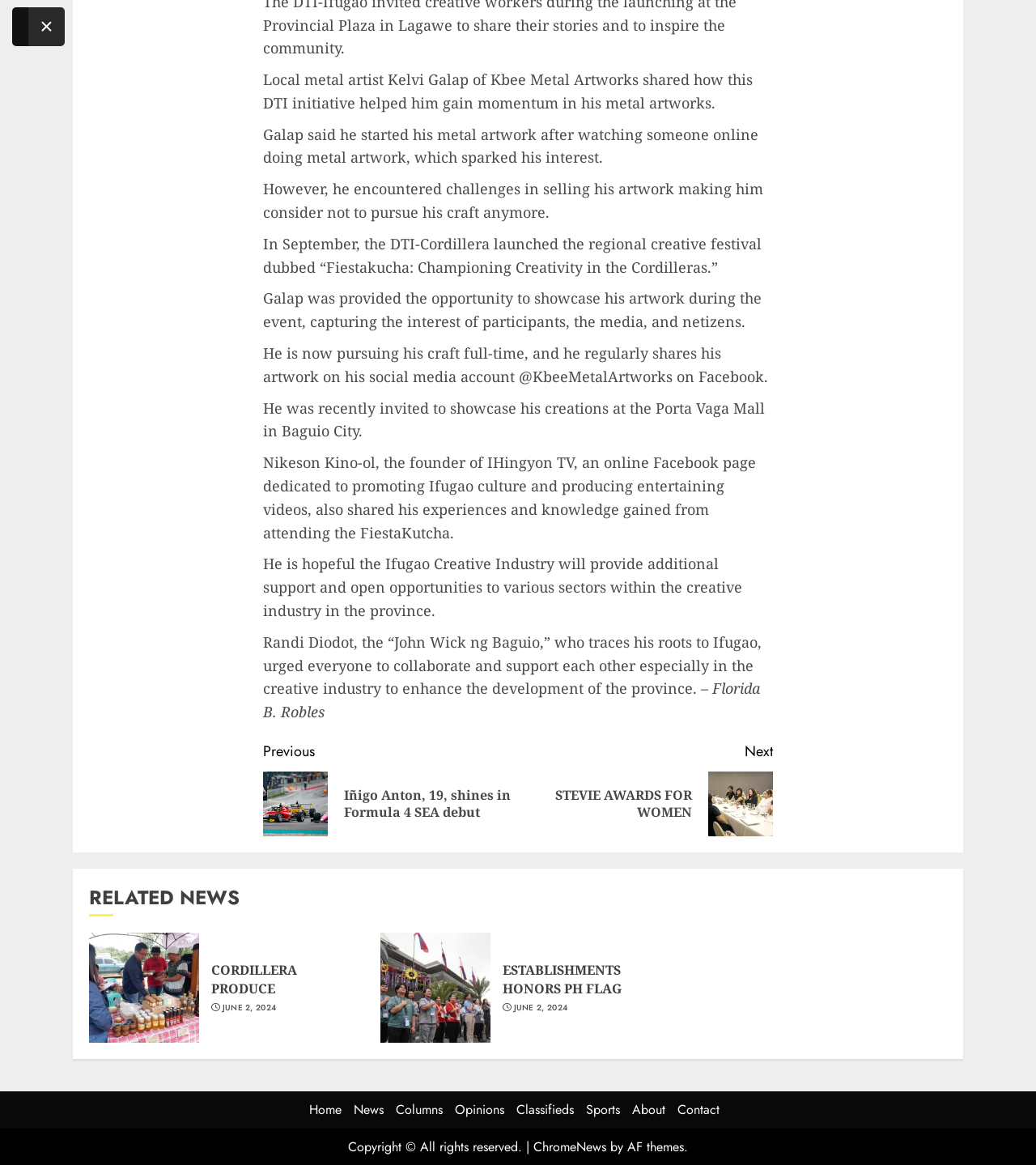Identify the bounding box coordinates for the element you need to click to achieve the following task: "Check 'Copyright information'". Provide the bounding box coordinates as four float numbers between 0 and 1, in the form [left, top, right, bottom].

[0.336, 0.976, 0.508, 0.992]